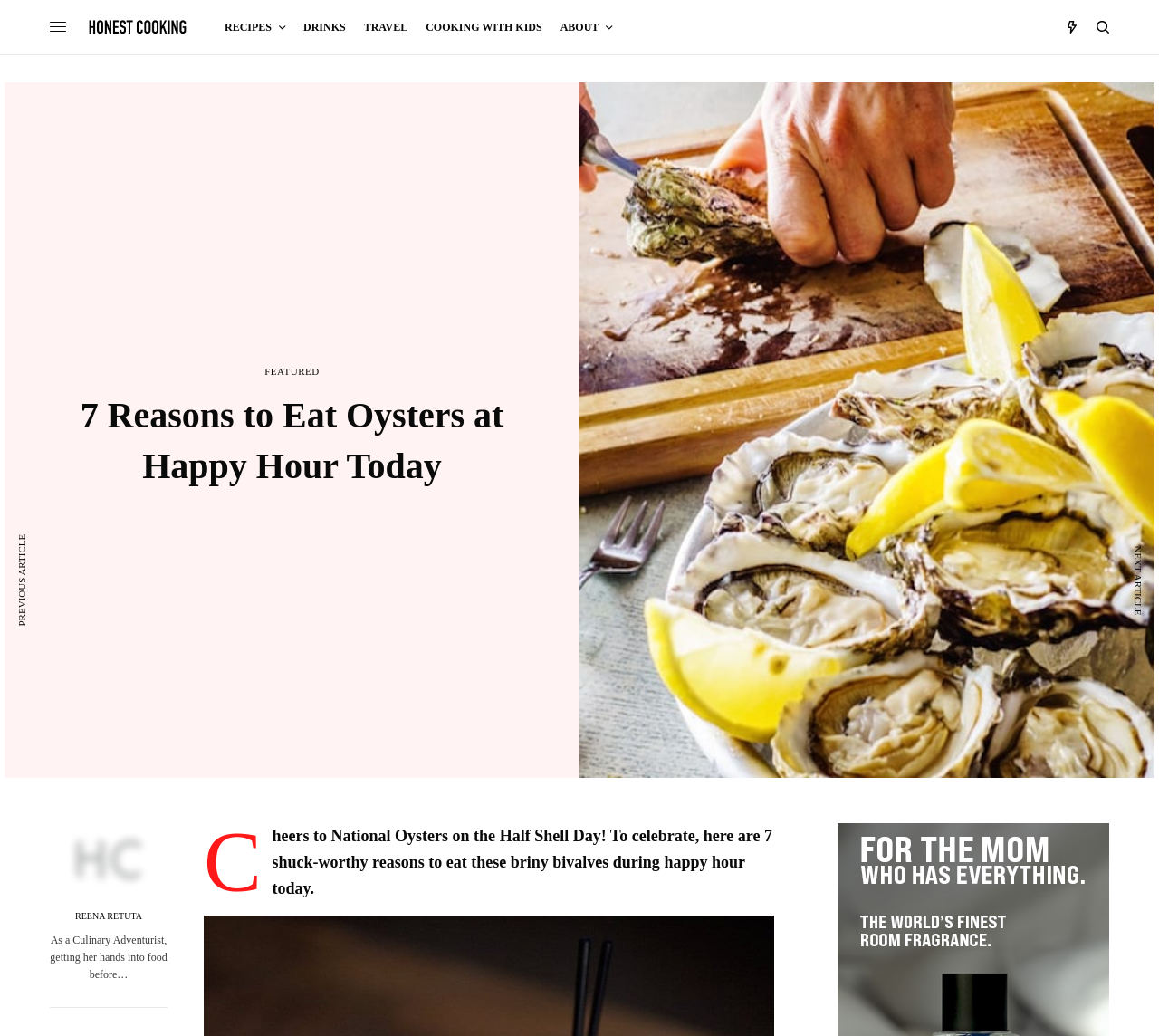Please find the bounding box coordinates of the element that must be clicked to perform the given instruction: "click the 'Honest Cooking' link". The coordinates should be four float numbers from 0 to 1, i.e., [left, top, right, bottom].

[0.073, 0.009, 0.166, 0.044]